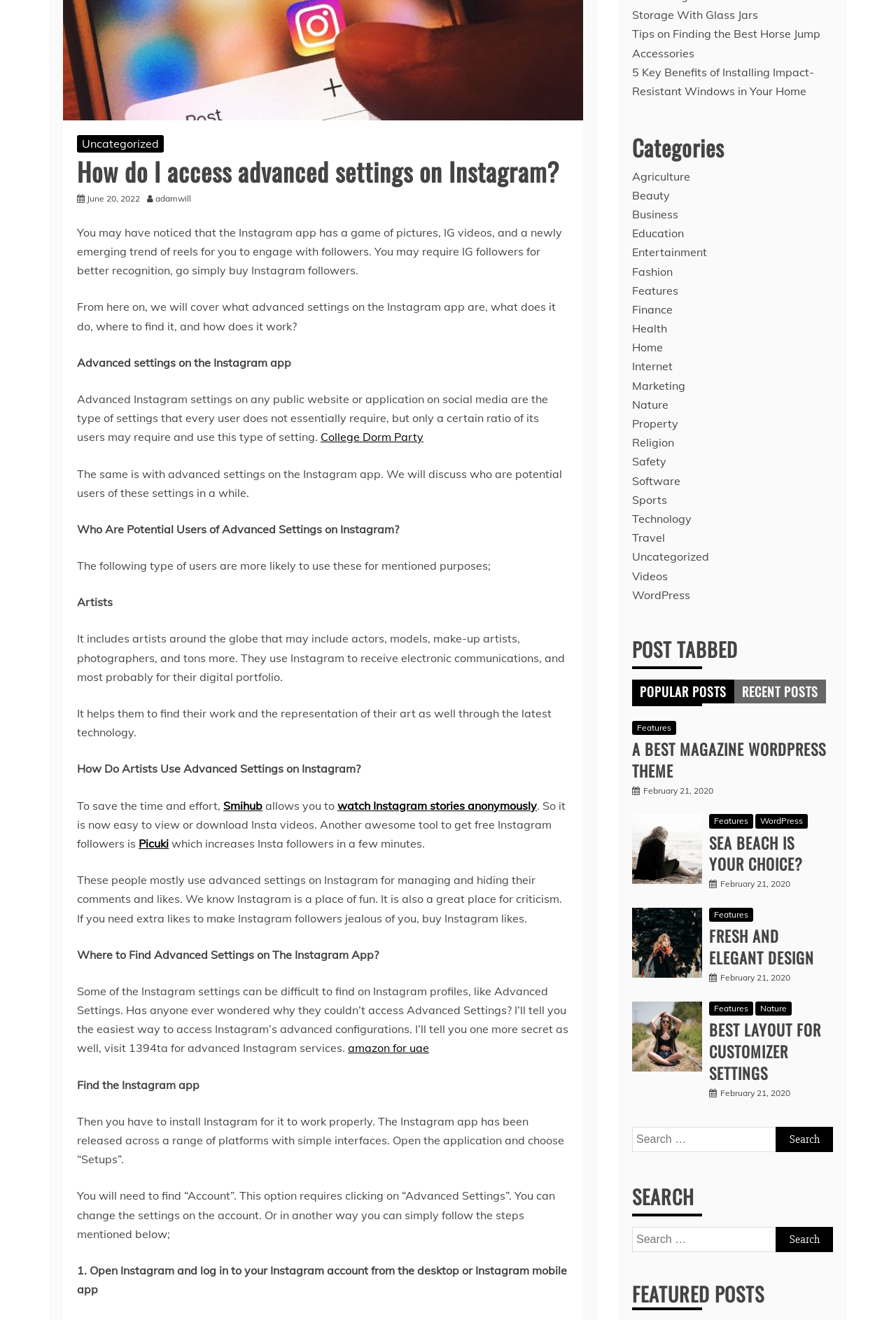Show the bounding box coordinates for the HTML element described as: "Fresh and Elegant Design".

[0.791, 0.701, 0.909, 0.734]